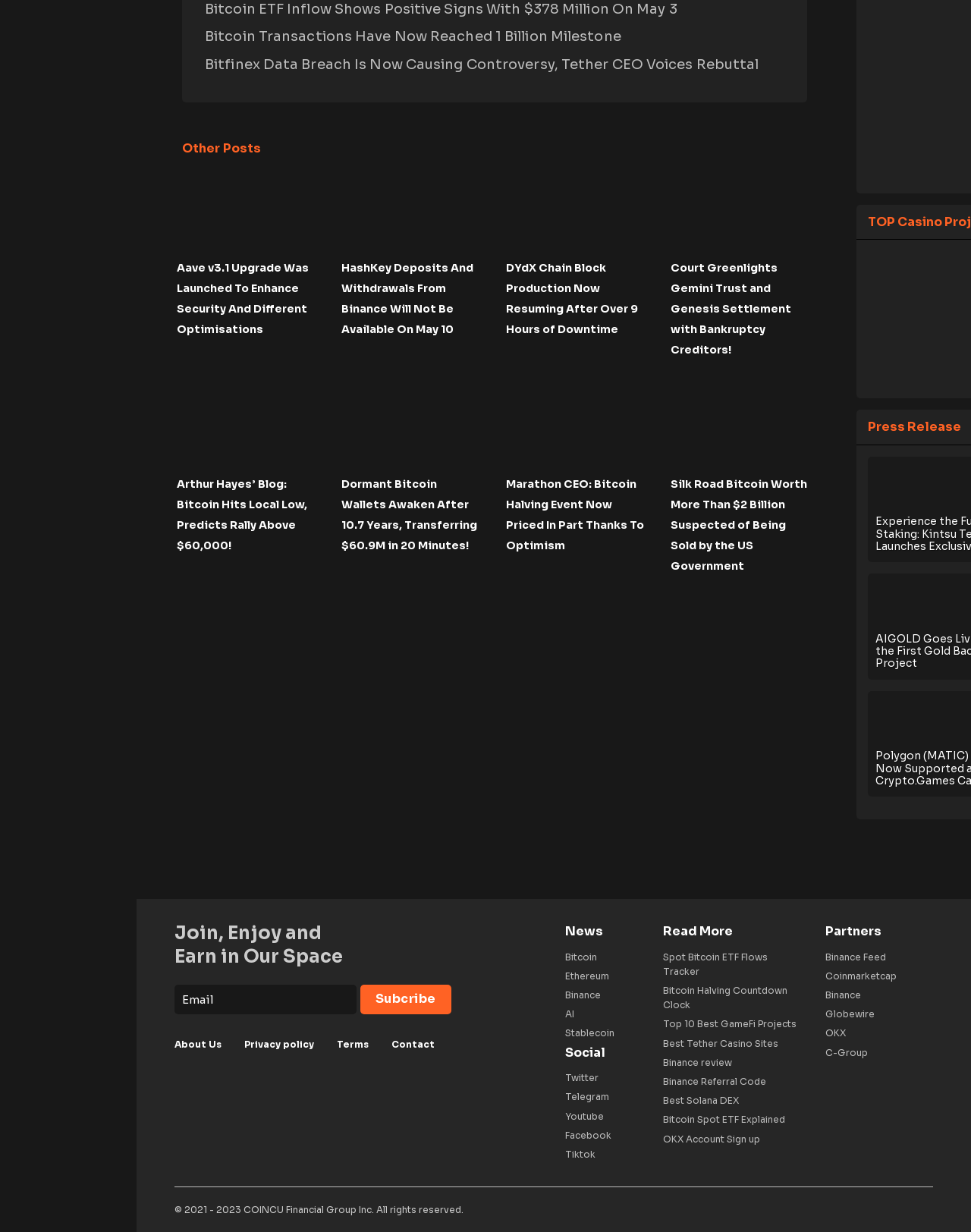Identify the bounding box coordinates of the section that should be clicked to achieve the task described: "Read more about Bitcoin".

[0.582, 0.769, 0.659, 0.784]